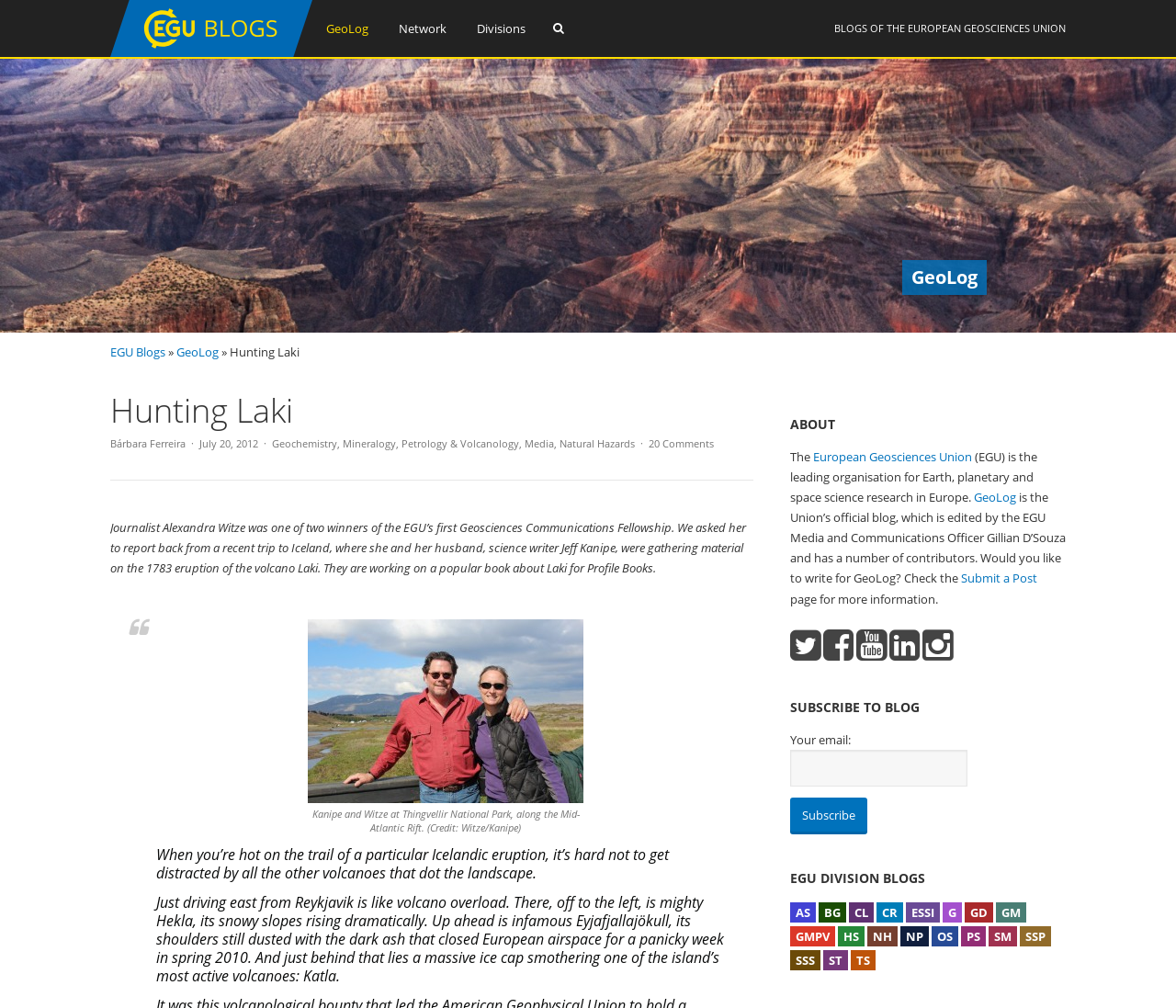Please pinpoint the bounding box coordinates for the region I should click to adhere to this instruction: "Click the 'GeoLog' link at the top left".

[0.094, 0.045, 0.266, 0.06]